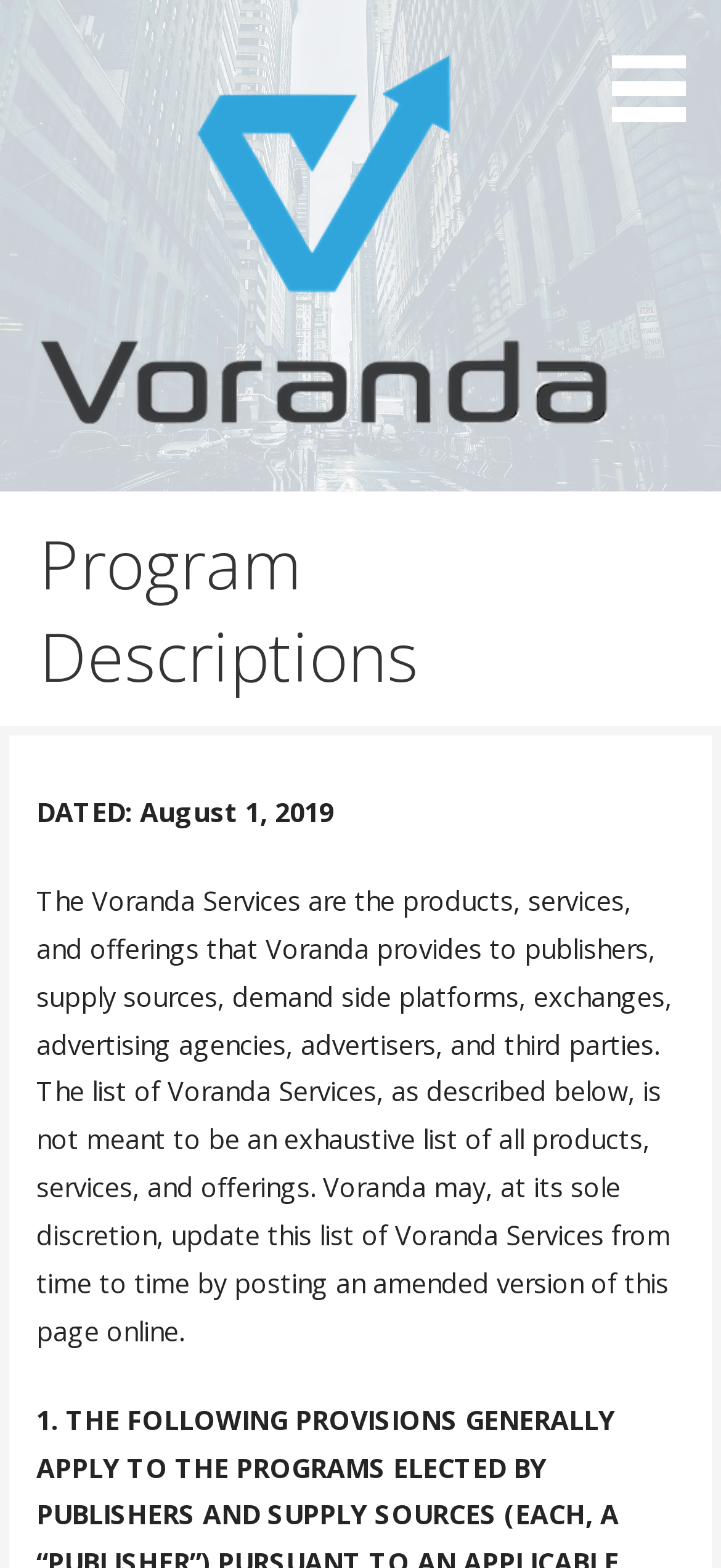What is the tone of the descriptive text?
Please craft a detailed and exhaustive response to the question.

The tone of the descriptive text can be determined by reading the language and style used in the StaticText element that describes the Voranda Services. The text is written in a formal and professional tone, indicating that it is intended for a business or corporate audience.